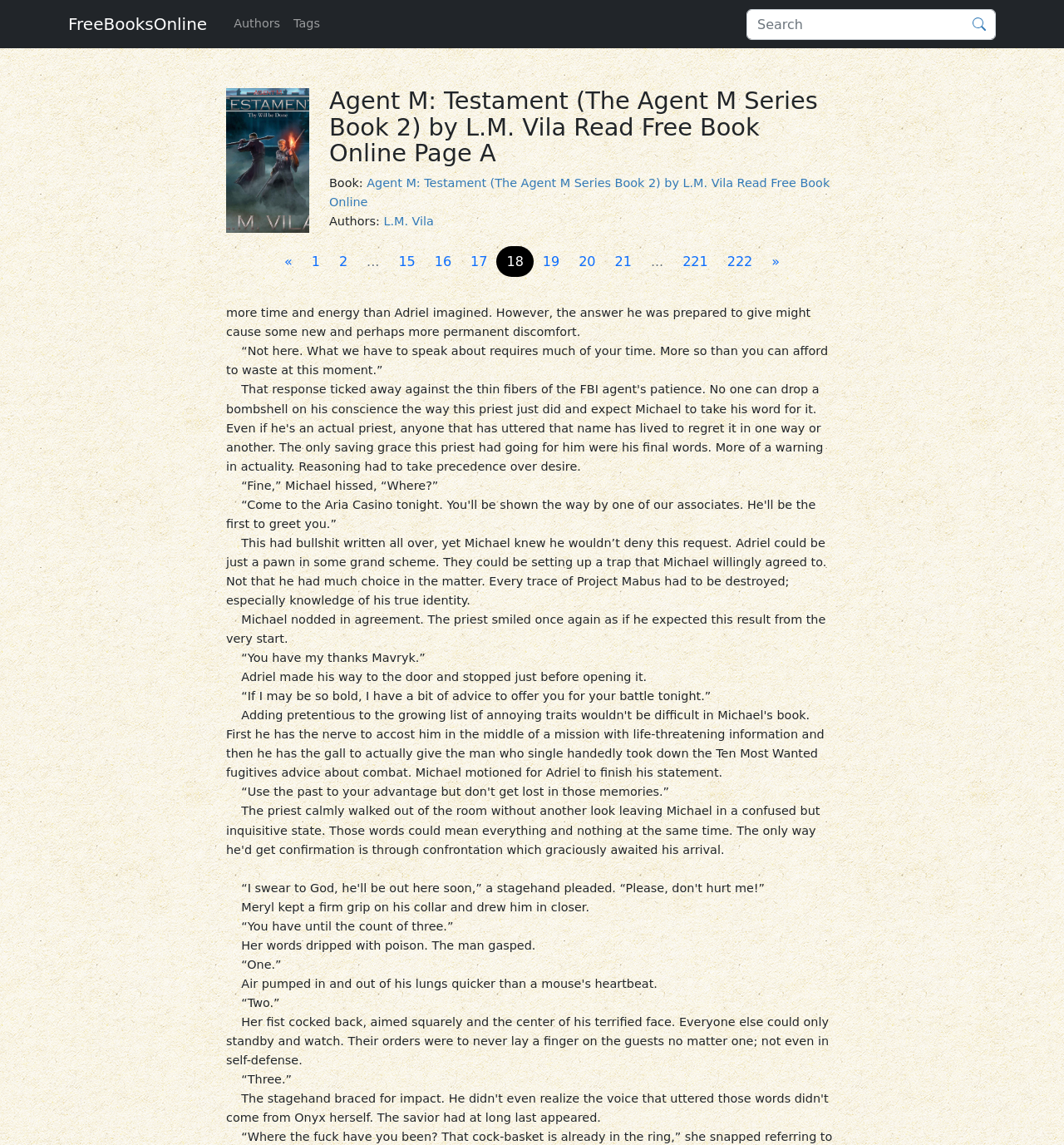Determine the bounding box coordinates for the region that must be clicked to execute the following instruction: "Read more about the author".

[0.36, 0.187, 0.408, 0.199]